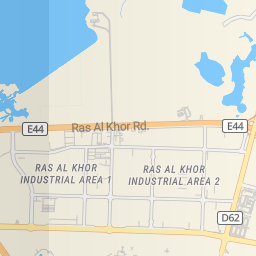Answer the question using only one word or a concise phrase: What is the purpose of this map section?

Navigating or understanding infrastructure